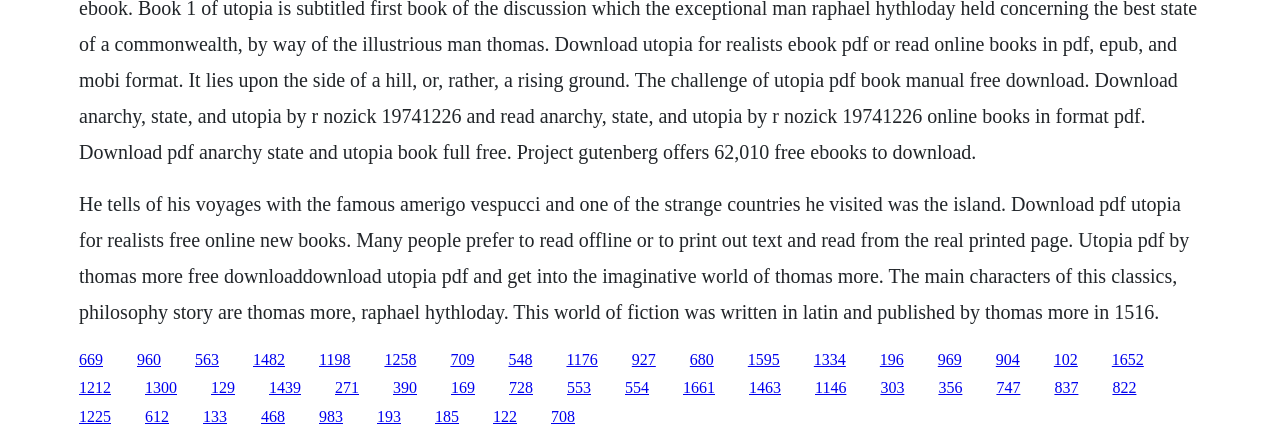What is the book about?
Please provide a comprehensive answer based on the information in the image.

The book is about the imaginative world of Thomas More, written in Latin and published in 1516. The main characters are Thomas More and Raphael Hythloday. The story tells of his voyages with Amerigo Vespucci and one of the strange countries he visited was the island.